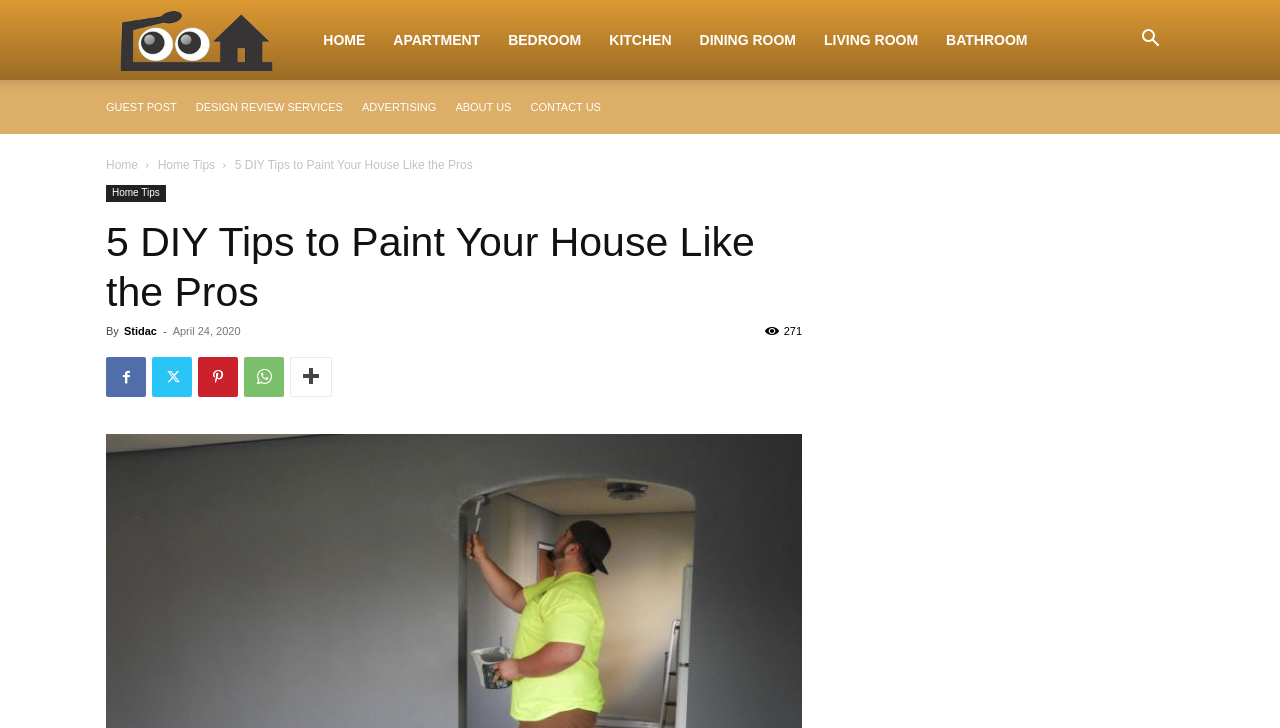Please provide the bounding box coordinates for the element that needs to be clicked to perform the instruction: "Search for something". The coordinates must consist of four float numbers between 0 and 1, formatted as [left, top, right, bottom].

[0.88, 0.045, 0.917, 0.067]